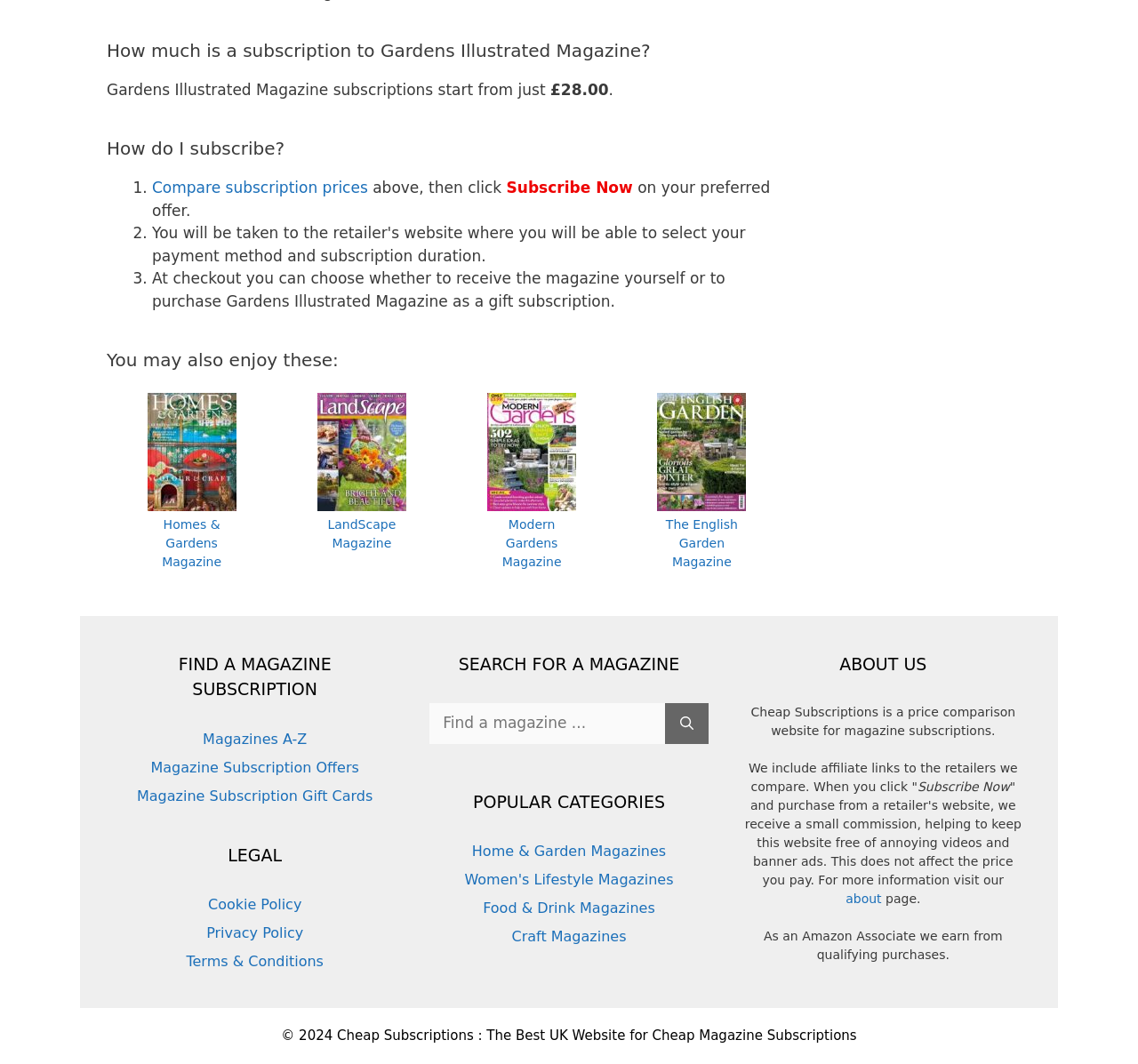Refer to the image and provide an in-depth answer to the question:
What is the starting price of Gardens Illustrated Magazine subscription?

The starting price of Gardens Illustrated Magazine subscription can be found in the section 'How much is a subscription to Gardens Illustrated Magazine?' where it is stated that 'Gardens Illustrated Magazine subscriptions start from just £28.00'.